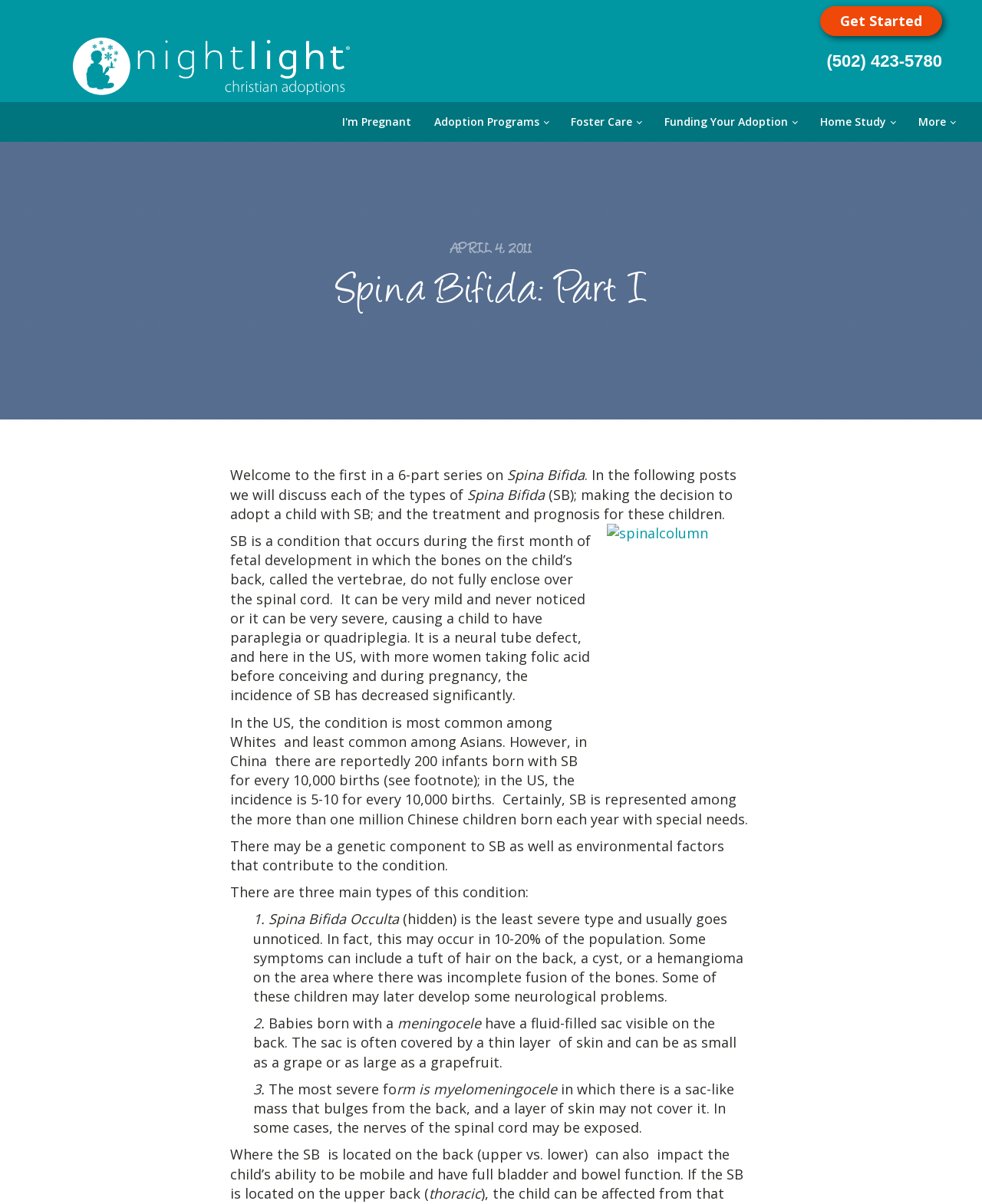Find the bounding box coordinates for the area that must be clicked to perform this action: "Click the 'Get Started' link".

[0.835, 0.005, 0.959, 0.03]